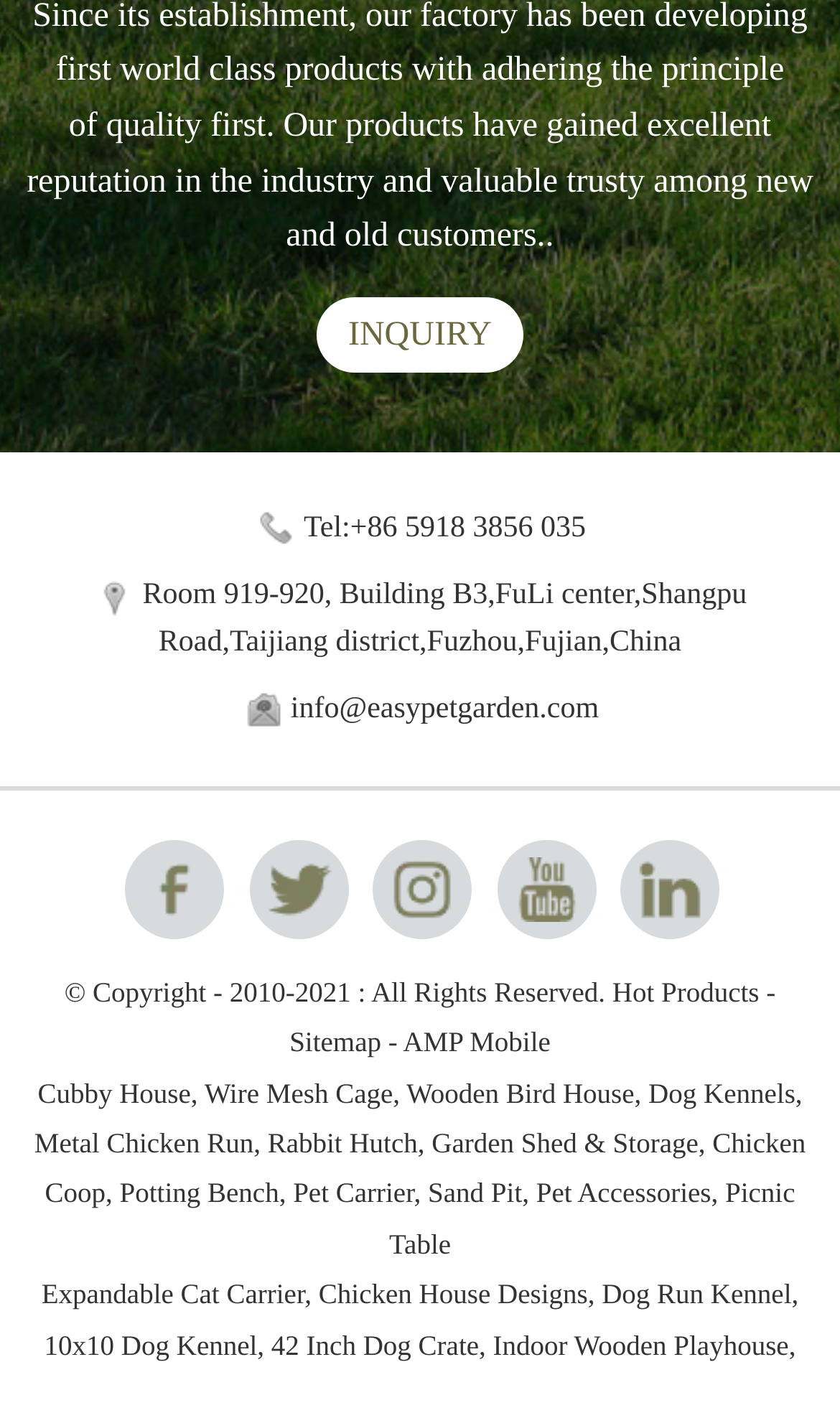Show the bounding box coordinates of the region that should be clicked to follow the instruction: "Contact via phone number."

[0.362, 0.363, 0.697, 0.386]